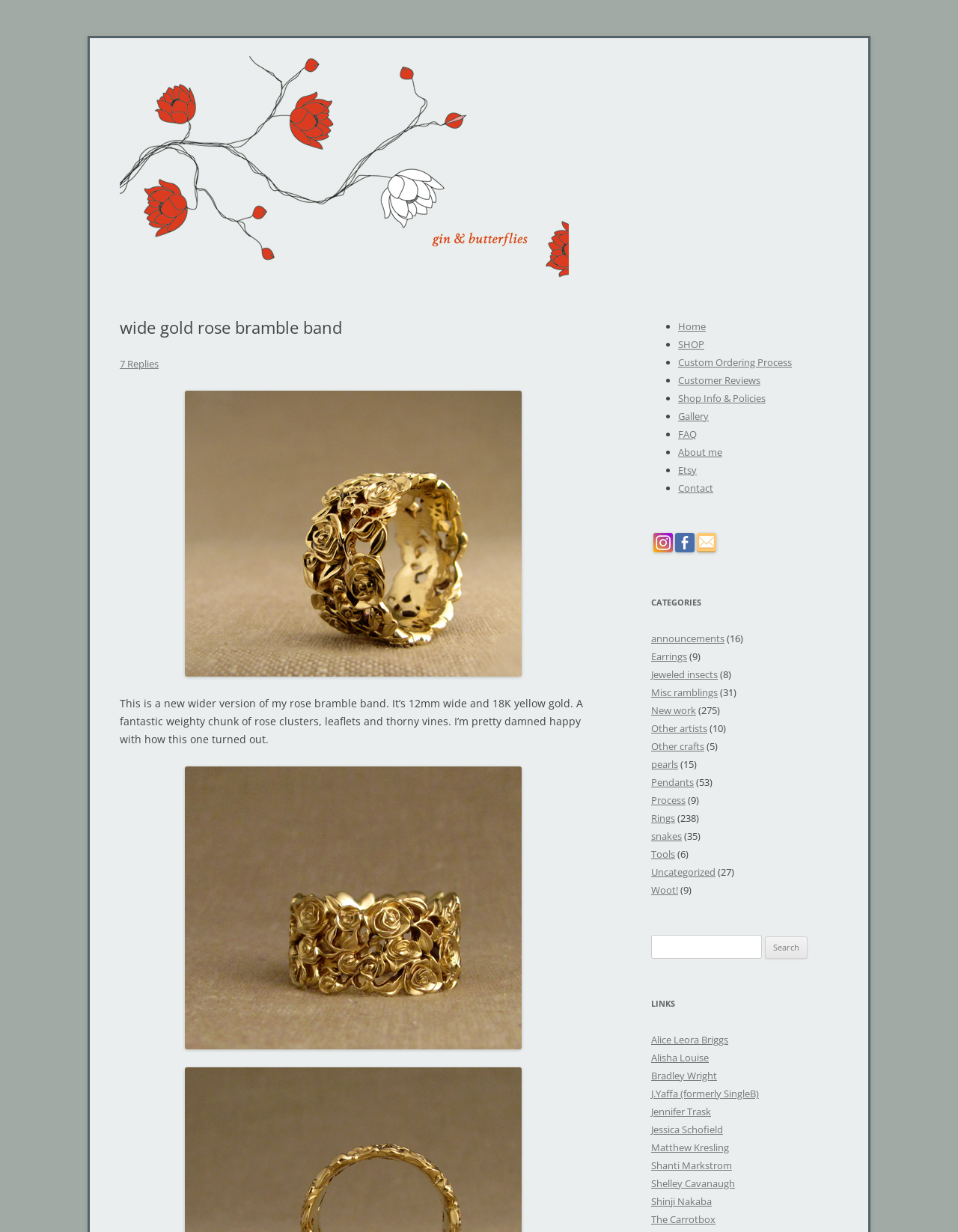Please identify the bounding box coordinates of where to click in order to follow the instruction: "Go to the 'SHOP' page".

[0.708, 0.274, 0.735, 0.285]